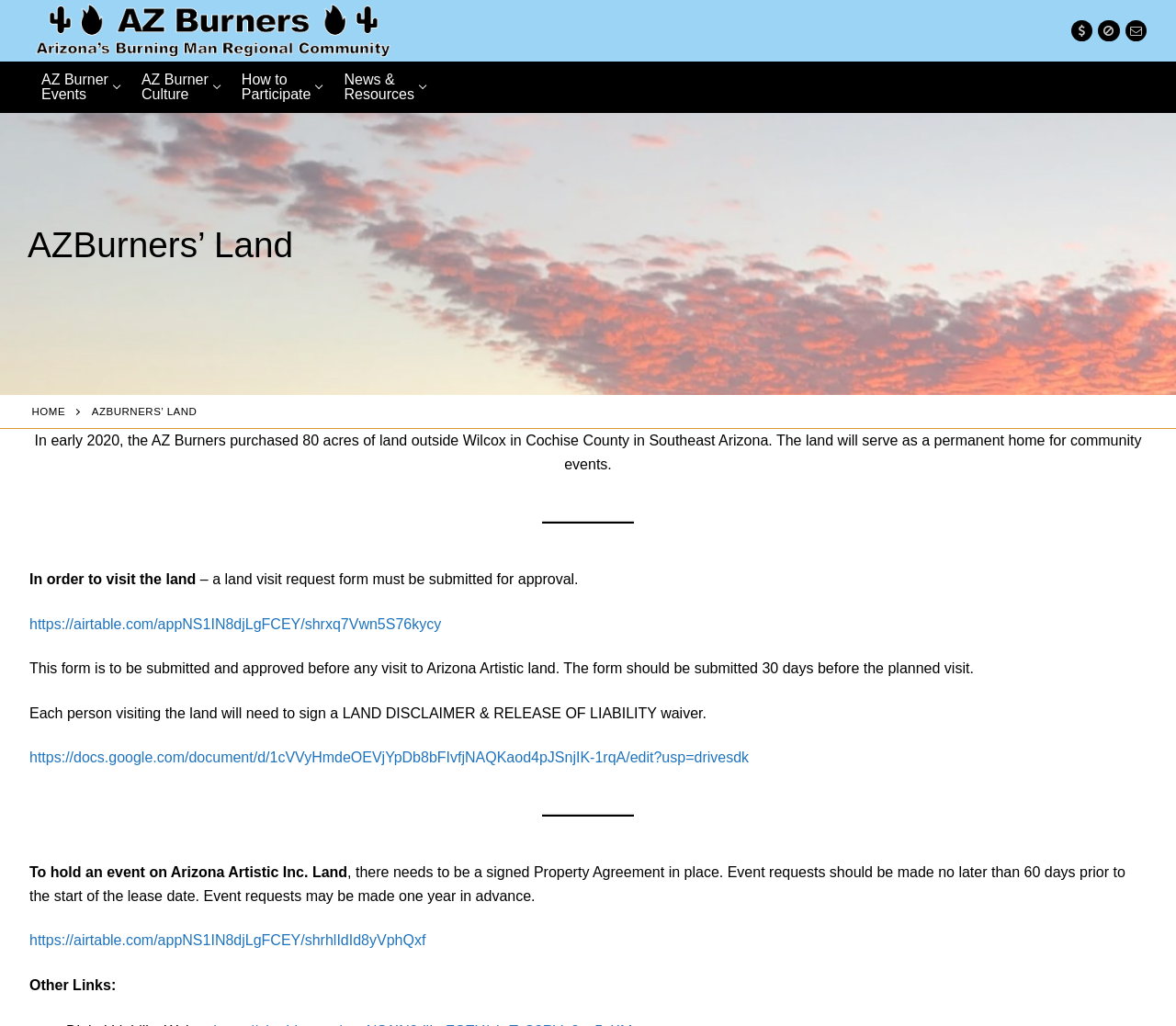What is required to visit the land?
Please use the image to provide a one-word or short phrase answer.

Land visit request form